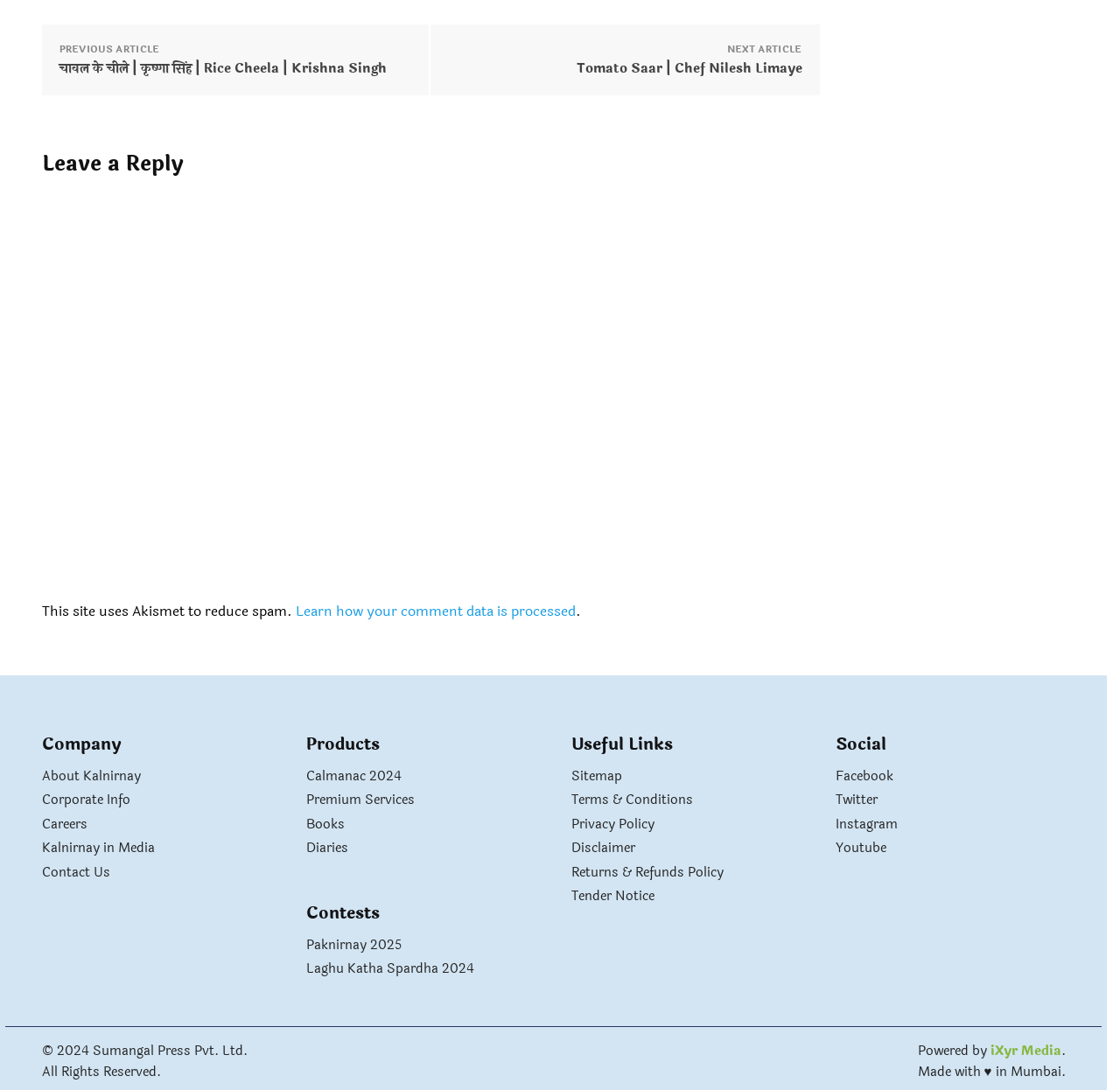Please find the bounding box coordinates of the clickable region needed to complete the following instruction: "Follow on Facebook". The bounding box coordinates must consist of four float numbers between 0 and 1, i.e., [left, top, right, bottom].

[0.746, 0.695, 0.798, 0.714]